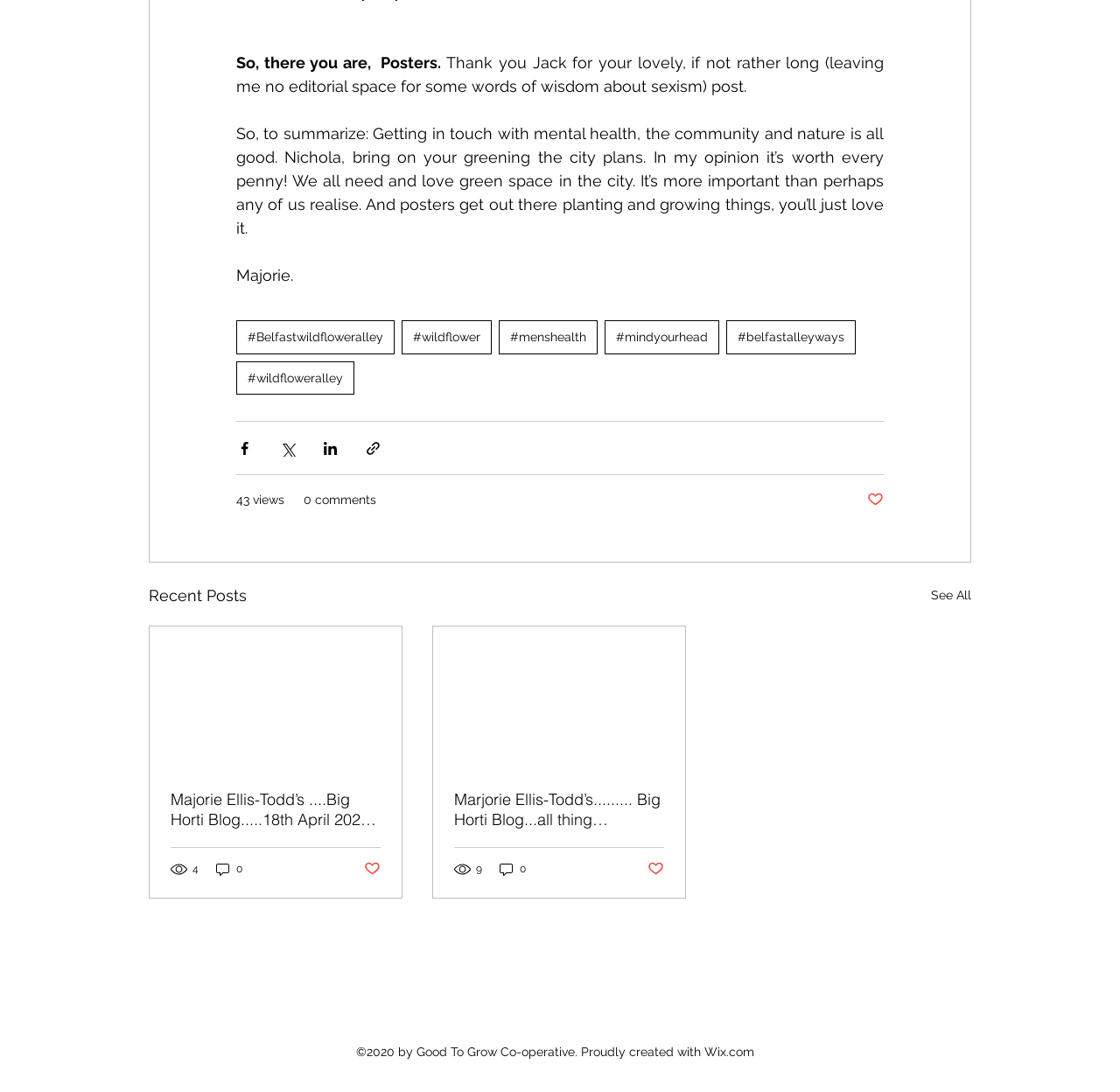Can you determine the bounding box coordinates of the area that needs to be clicked to fulfill the following instruction: "Click the 'Share via Facebook' button"?

[0.211, 0.403, 0.226, 0.418]